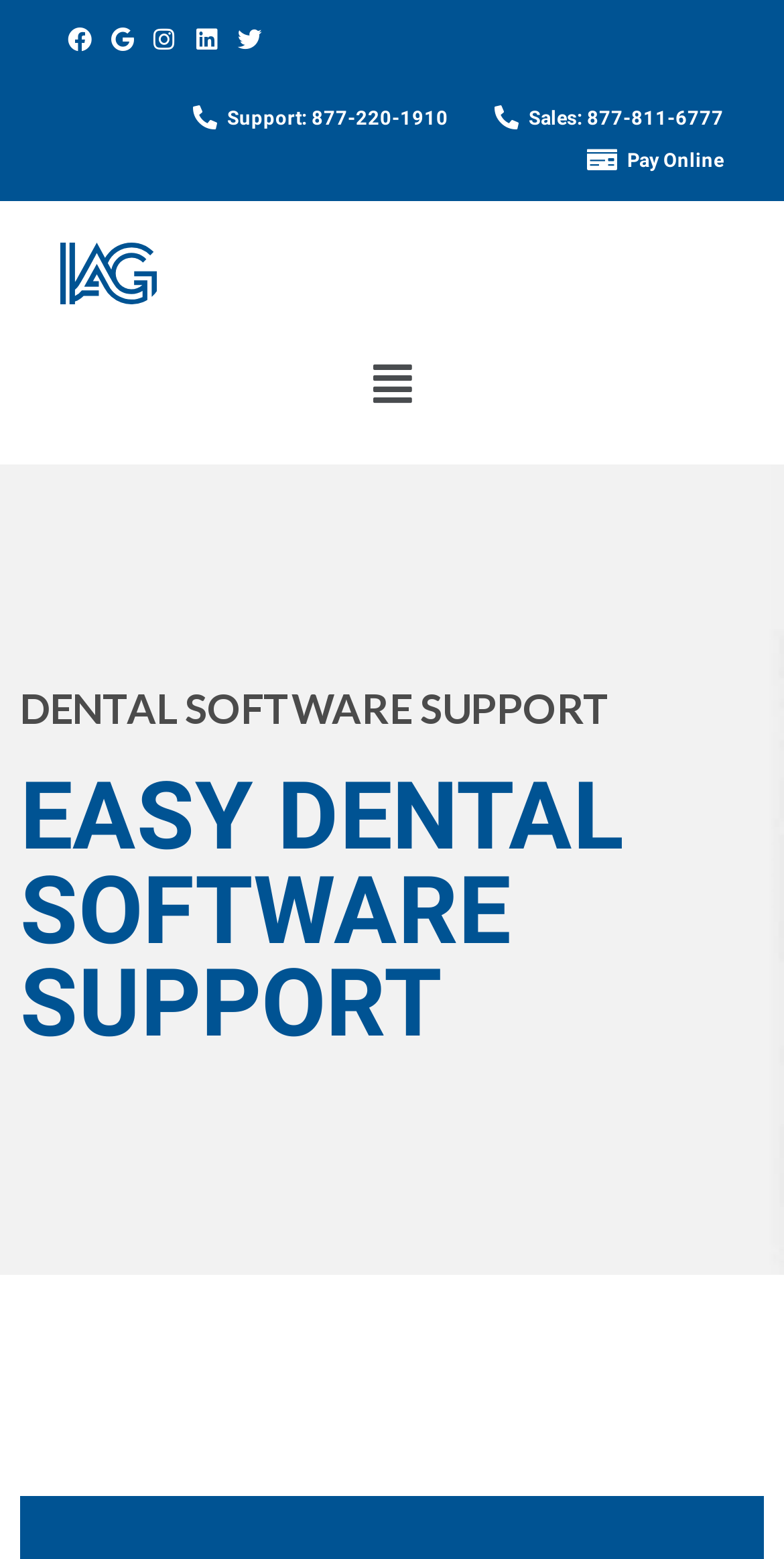Locate the bounding box coordinates of the clickable region to complete the following instruction: "Click on Twitter link."

[0.294, 0.013, 0.343, 0.038]